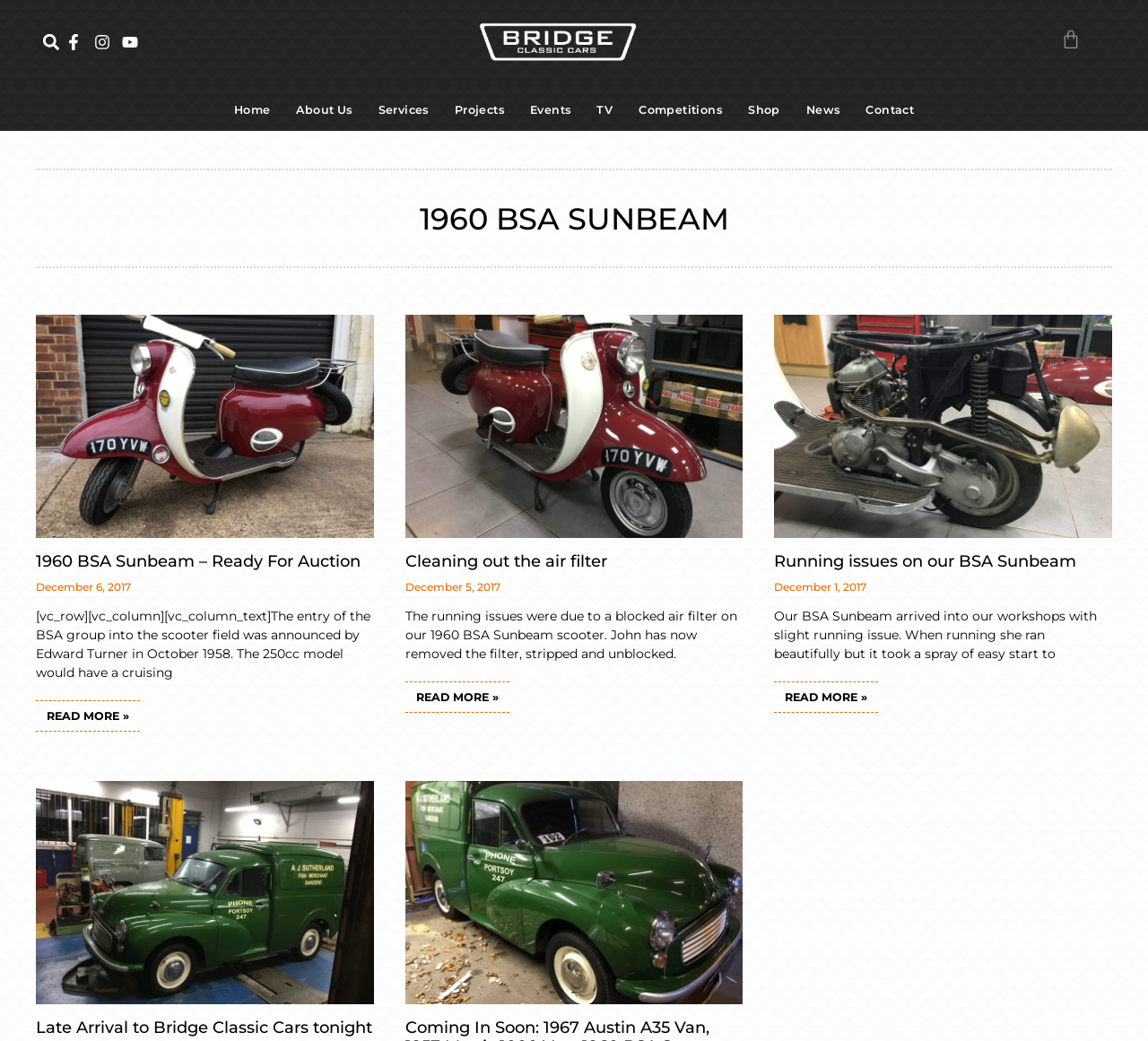Identify the bounding box coordinates for the UI element that matches this description: "Competitions".

[0.553, 0.086, 0.633, 0.125]